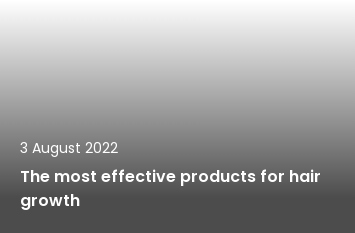Provide your answer in one word or a succinct phrase for the question: 
When was the image created?

August 3, 2022